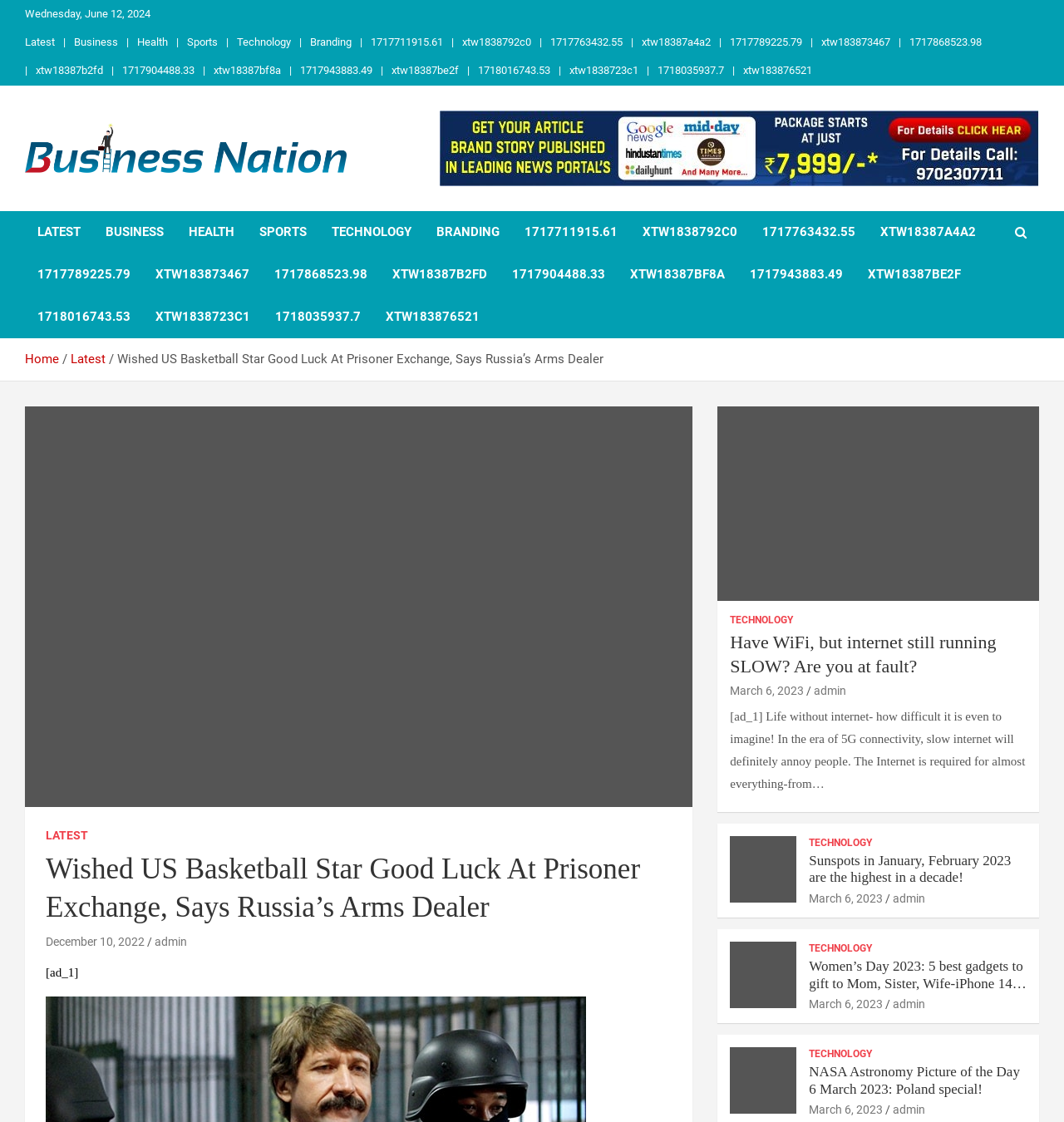Determine the bounding box for the UI element that matches this description: "Social Responsibility".

None